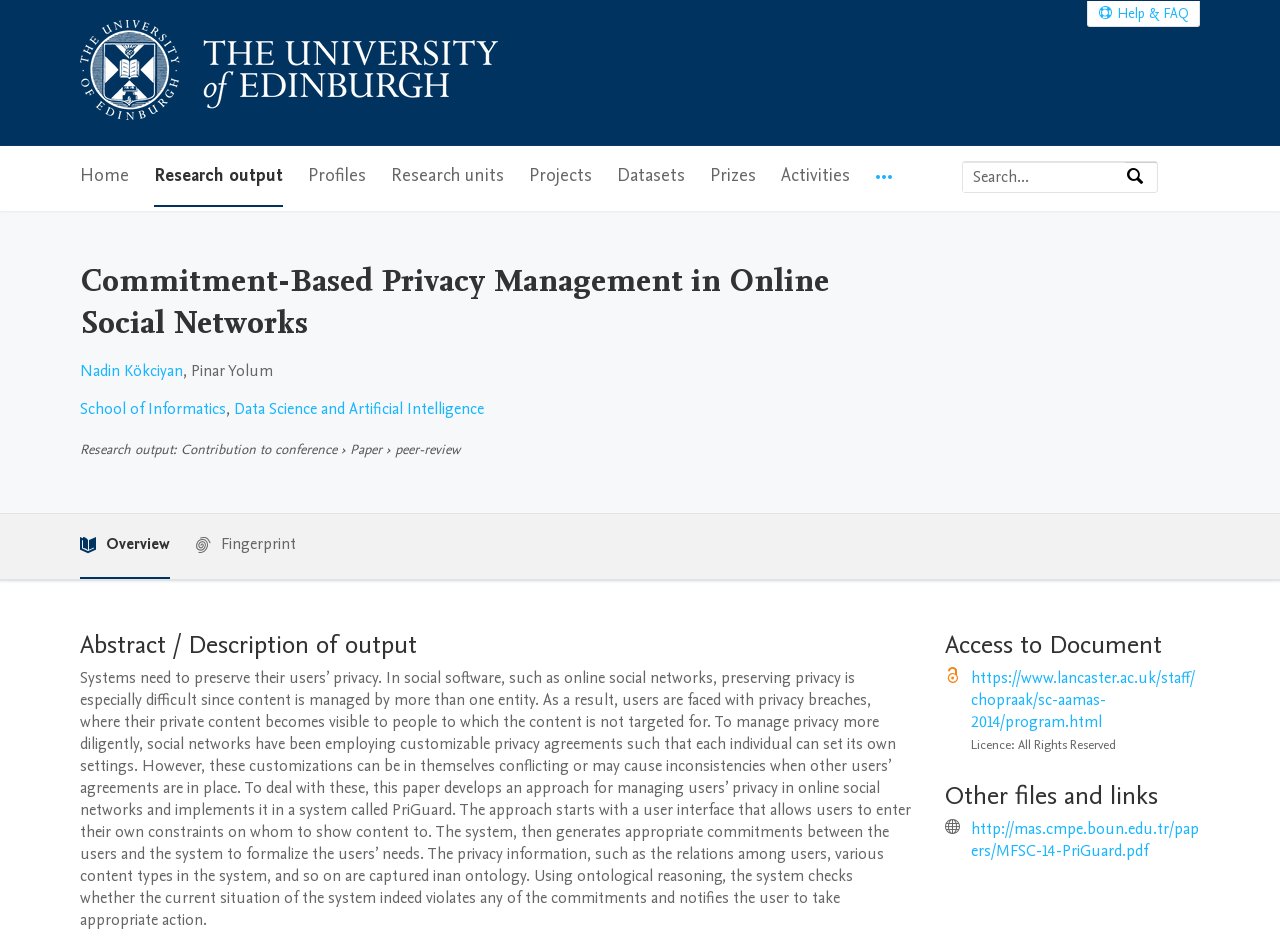Using the details from the image, please elaborate on the following question: What is the affiliation of the authors?

The authors are affiliated with the School of Informatics and Data Science and Artificial Intelligence, as mentioned in the webpage.